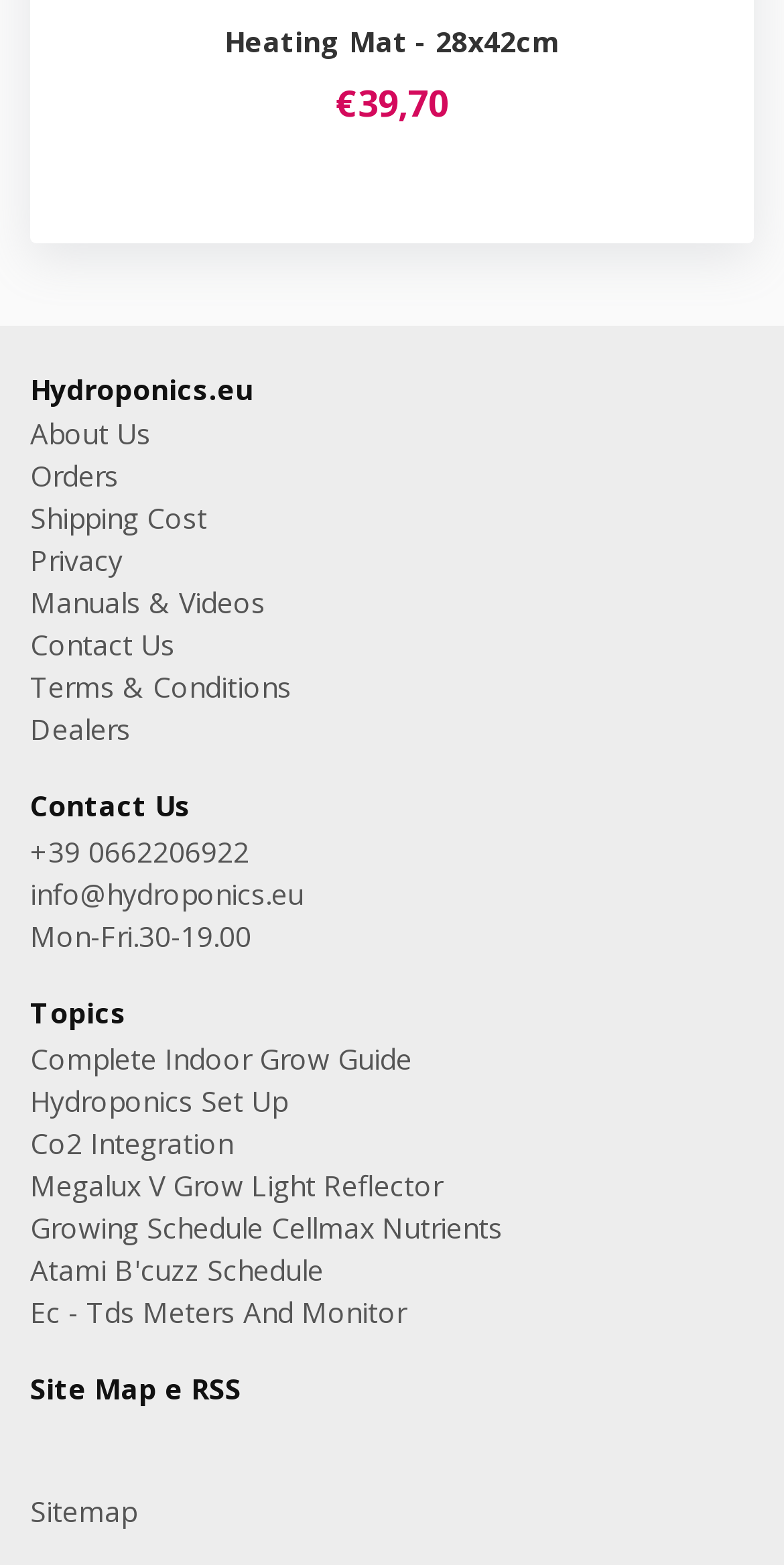Show the bounding box coordinates of the region that should be clicked to follow the instruction: "Check the price."

[0.428, 0.05, 0.572, 0.08]